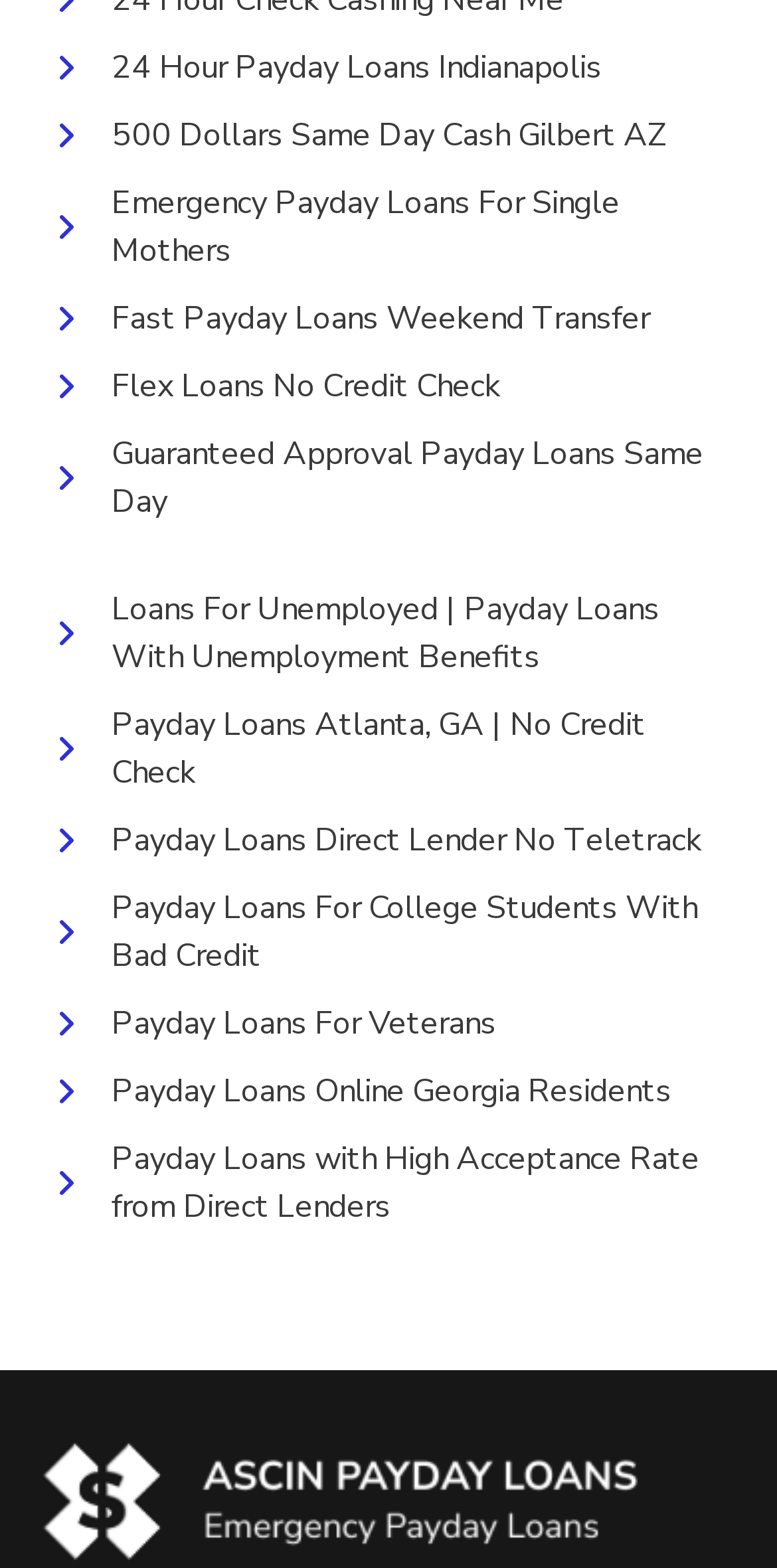Could you indicate the bounding box coordinates of the region to click in order to complete this instruction: "Click the second social media link".

None